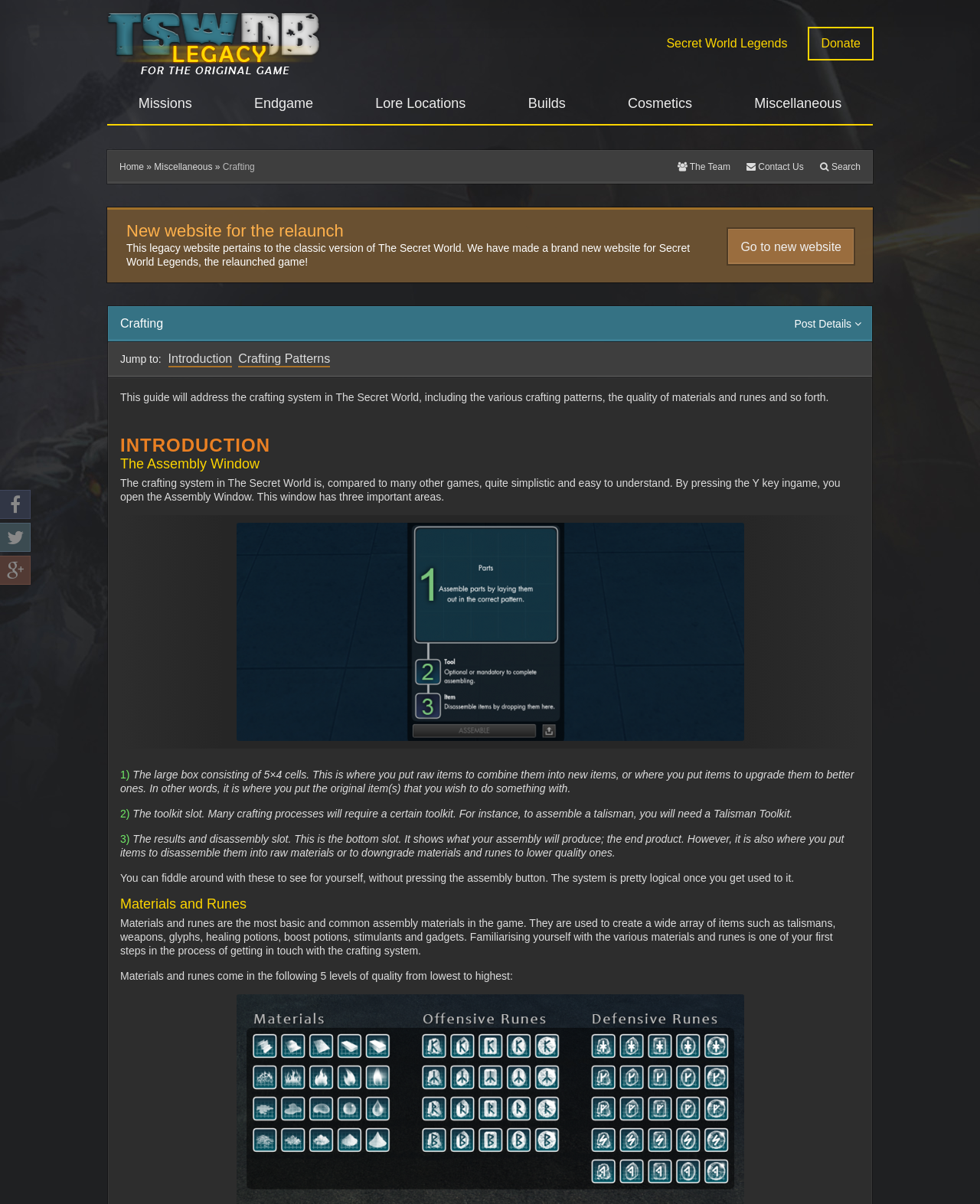Pinpoint the bounding box coordinates of the clickable element needed to complete the instruction: "View other Blu-ray's including Edward Vazquez vs. Daniel Bailey". The coordinates should be provided as four float numbers between 0 and 1: [left, top, right, bottom].

None